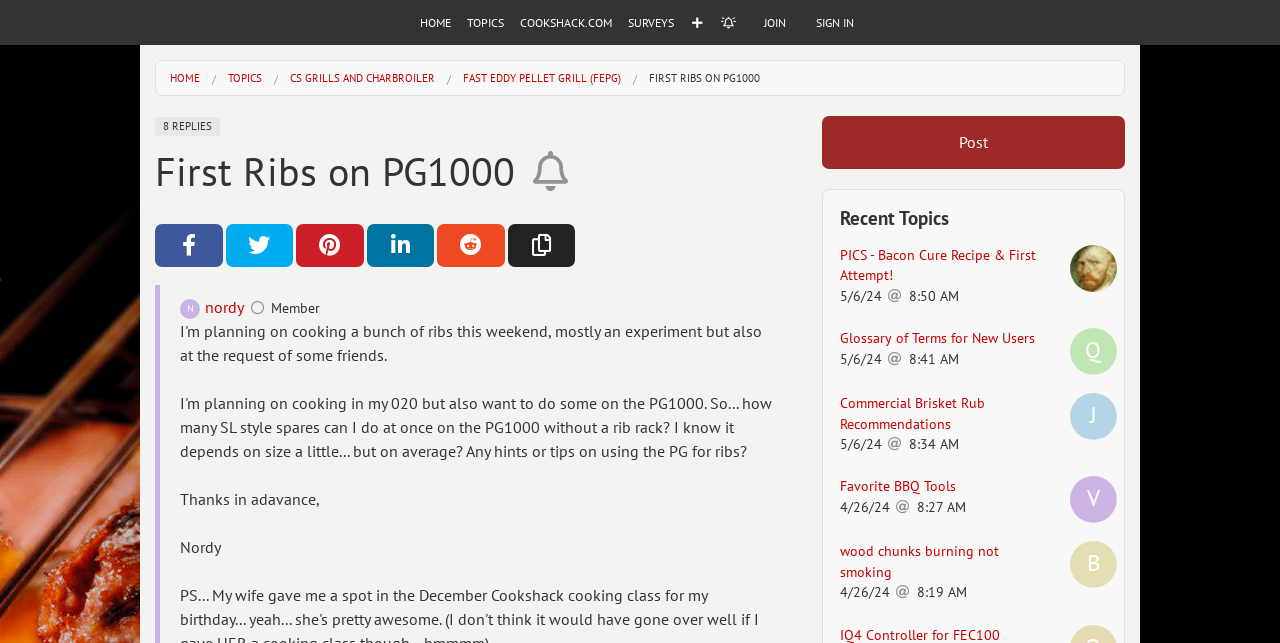Find and specify the bounding box coordinates that correspond to the clickable region for the instruction: "Click on the 'HOME' link".

[0.321, 0.0, 0.358, 0.07]